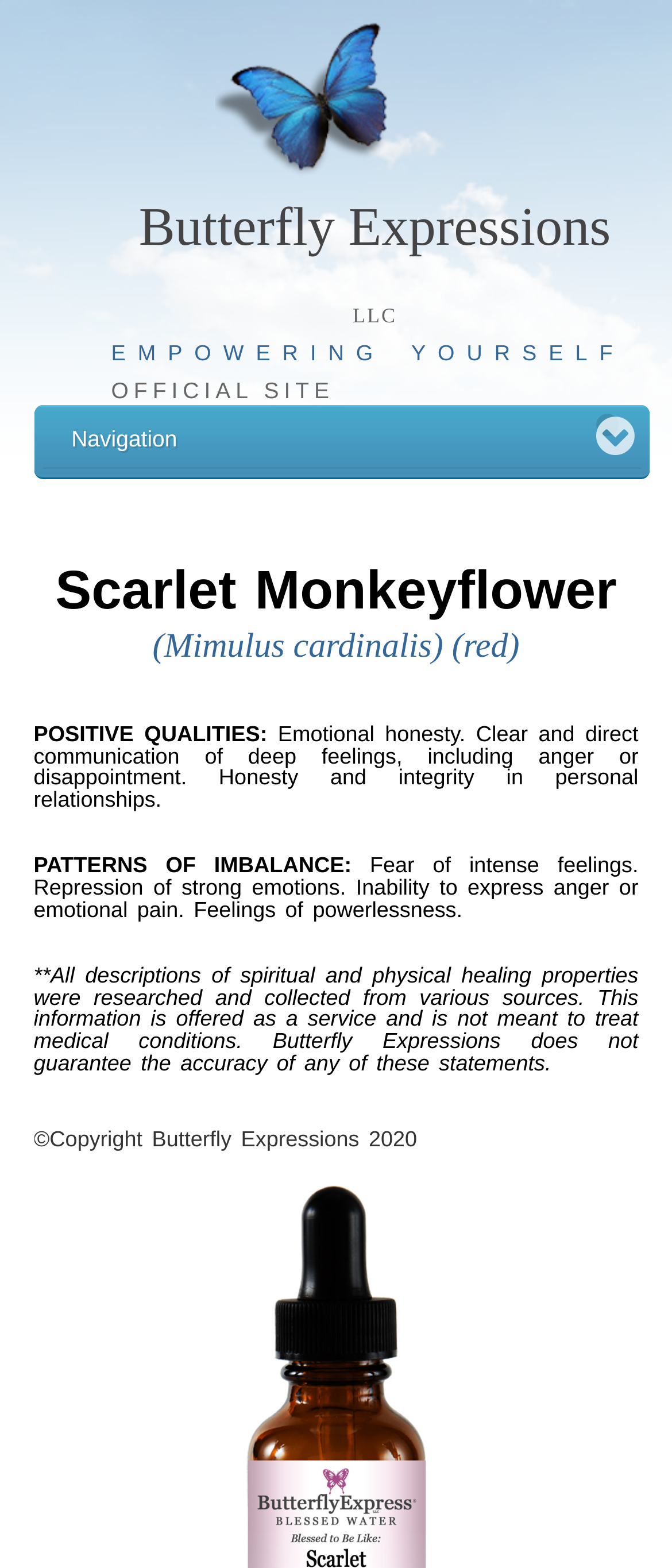Please provide a one-word or phrase answer to the question: 
What is the year of copyright for the webpage content?

2020